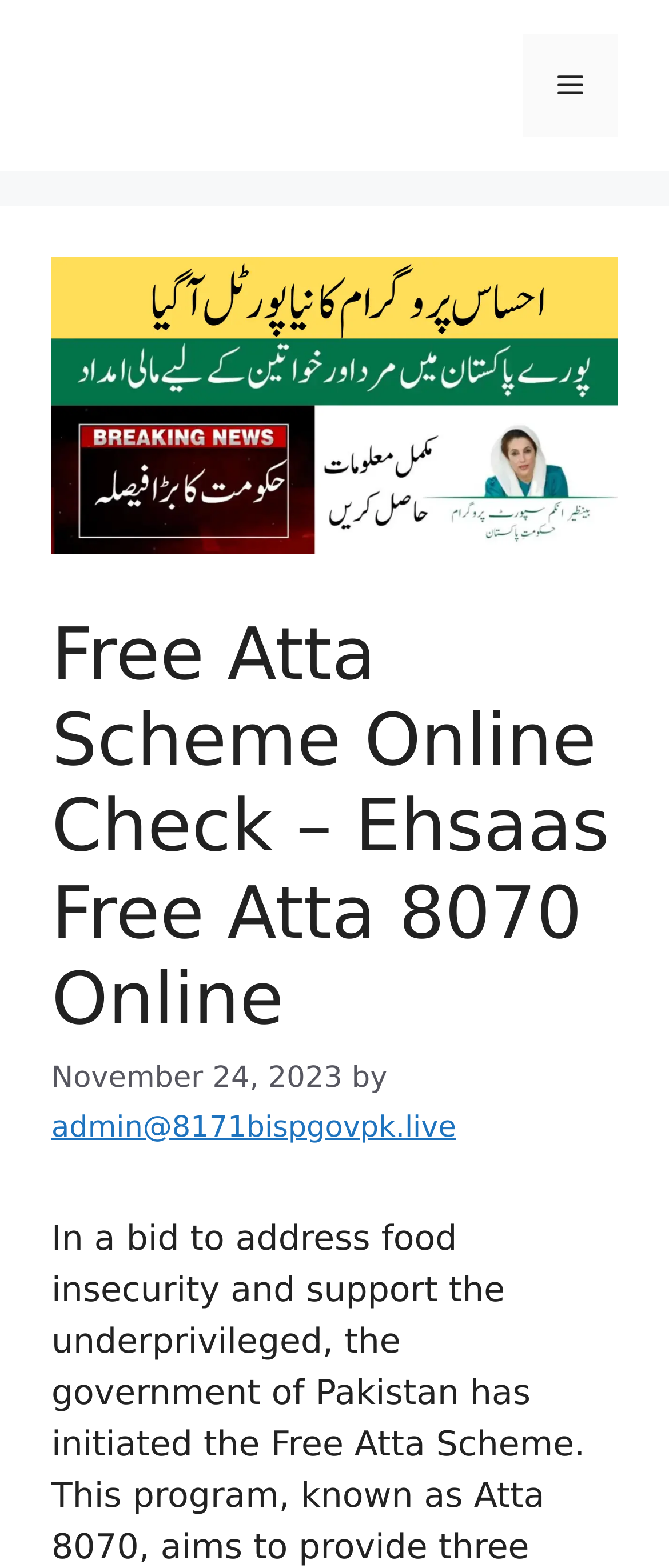What is the purpose of the webpage?
Use the information from the image to give a detailed answer to the question.

I inferred the purpose of the webpage by looking at the main heading and the content of the webpage. The main heading mentions the Free Atta Scheme, and the content appears to provide information about the scheme, indicating that the purpose of the webpage is to provide information about the Free Atta Scheme.